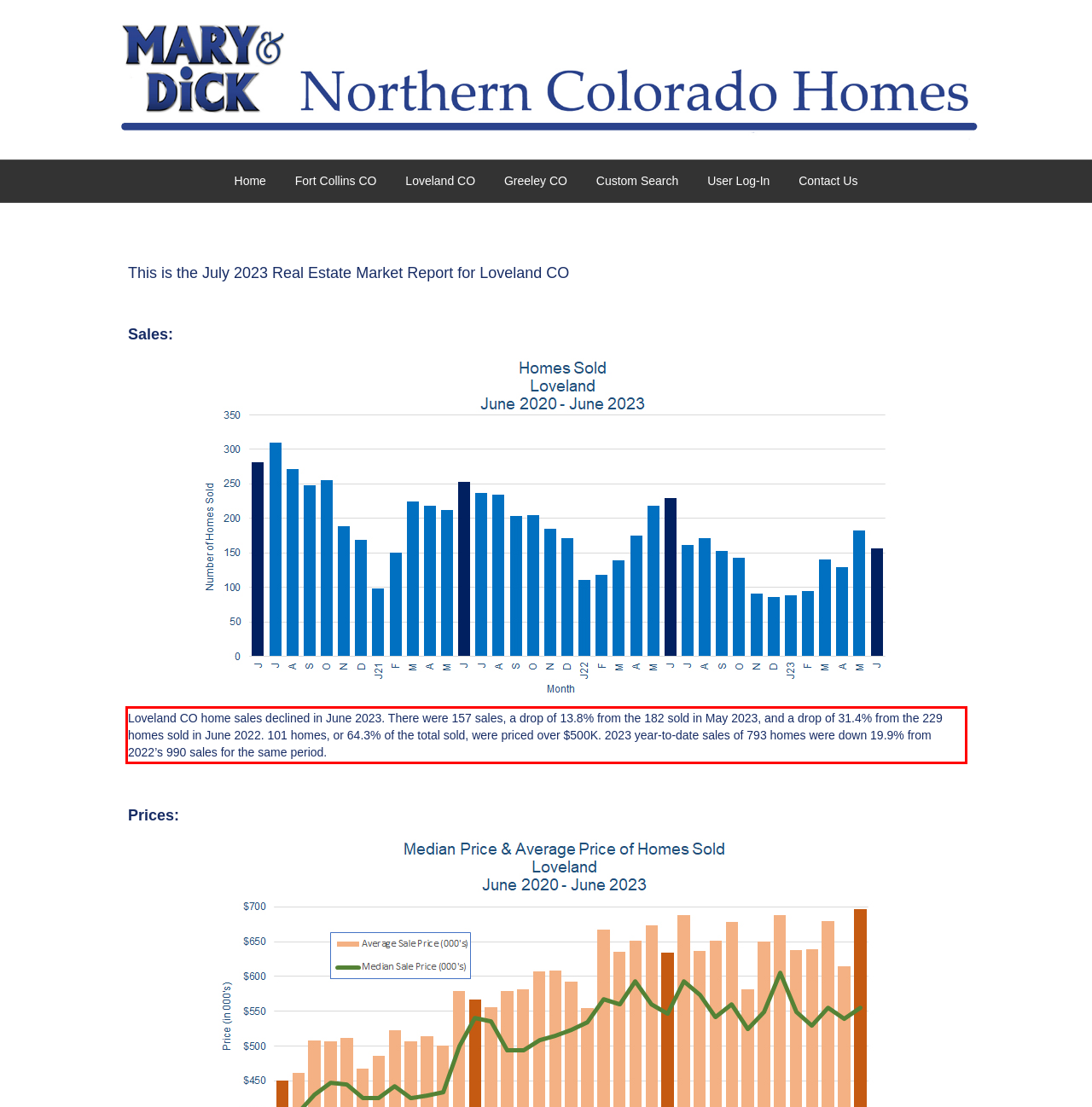You are provided with a screenshot of a webpage that includes a red bounding box. Extract and generate the text content found within the red bounding box.

Loveland CO home sales declined in June 2023. There were 157 sales, a drop of 13.8% from the 182 sold in May 2023, and a drop of 31.4% from the 229 homes sold in June 2022. 101 homes, or 64.3% of the total sold, were priced over $500K. 2023 year-to-date sales of 793 homes were down 19.9% from 2022’s 990 sales for the same period.